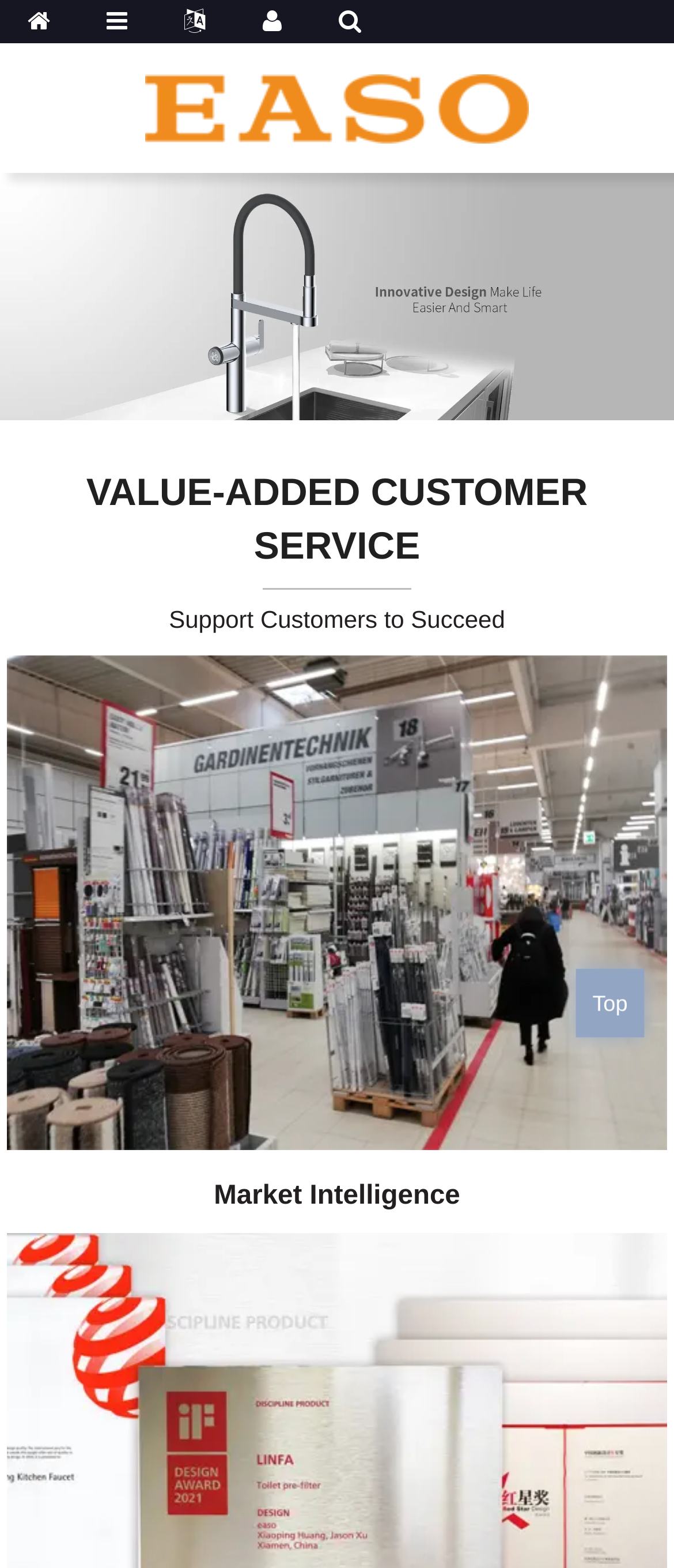What is the position of the 'top' element?
Look at the image and respond with a single word or a short phrase.

Bottom right